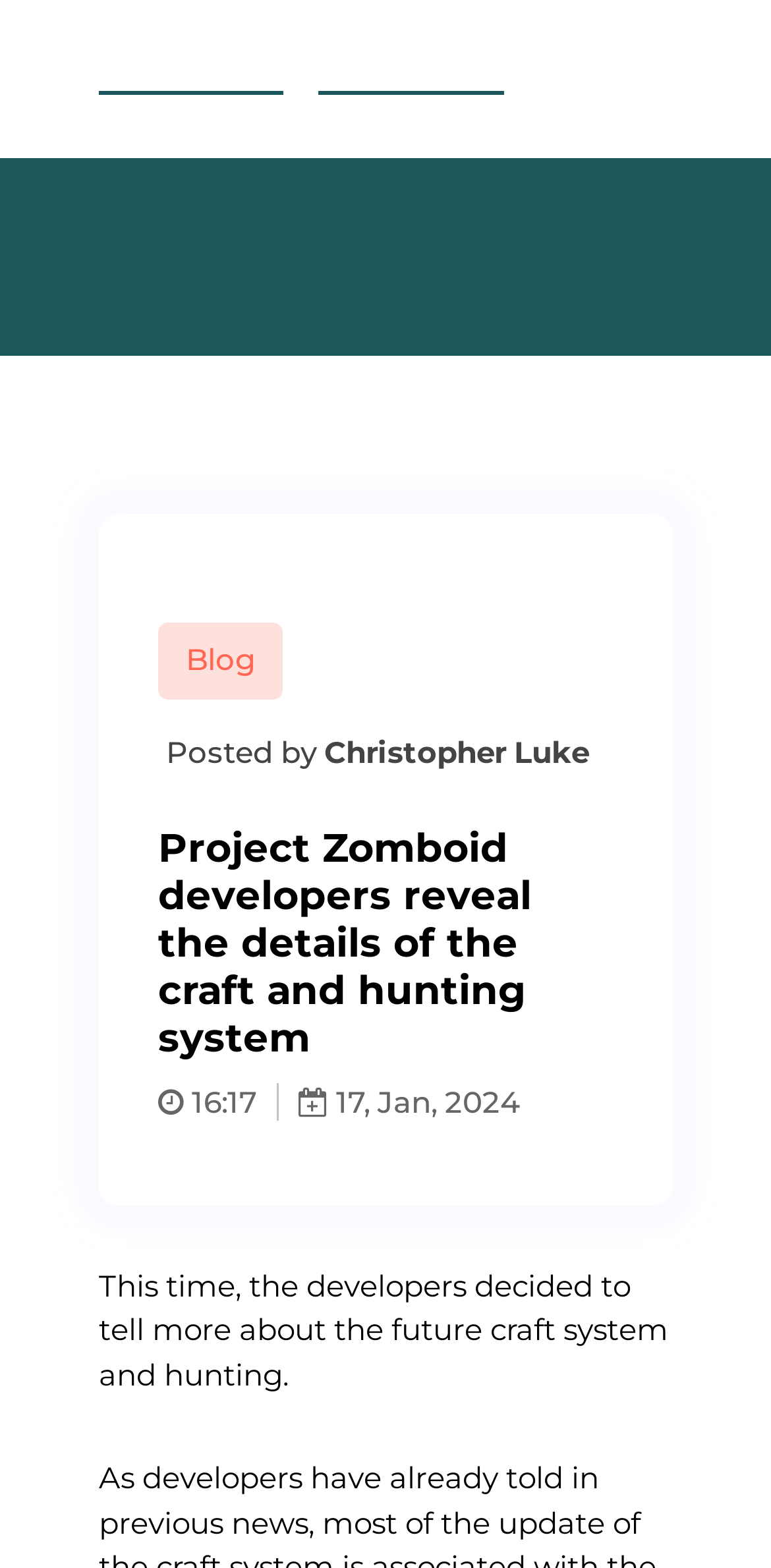Give a short answer to this question using one word or a phrase:
What is the date of the article?

17, Jan, 2024